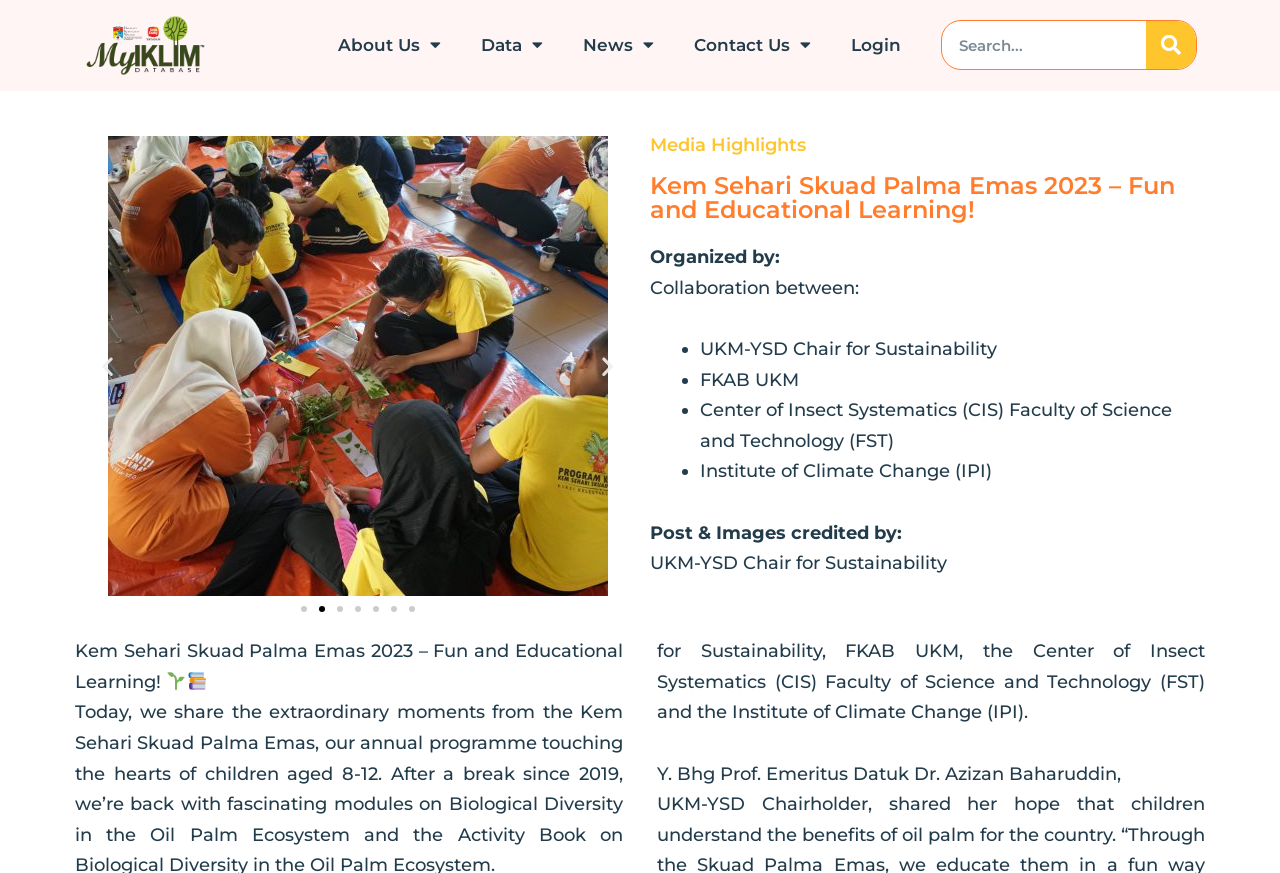Please specify the bounding box coordinates of the element that should be clicked to execute the given instruction: 'View the 'Media Highlights' section'. Ensure the coordinates are four float numbers between 0 and 1, expressed as [left, top, right, bottom].

[0.508, 0.156, 0.891, 0.177]